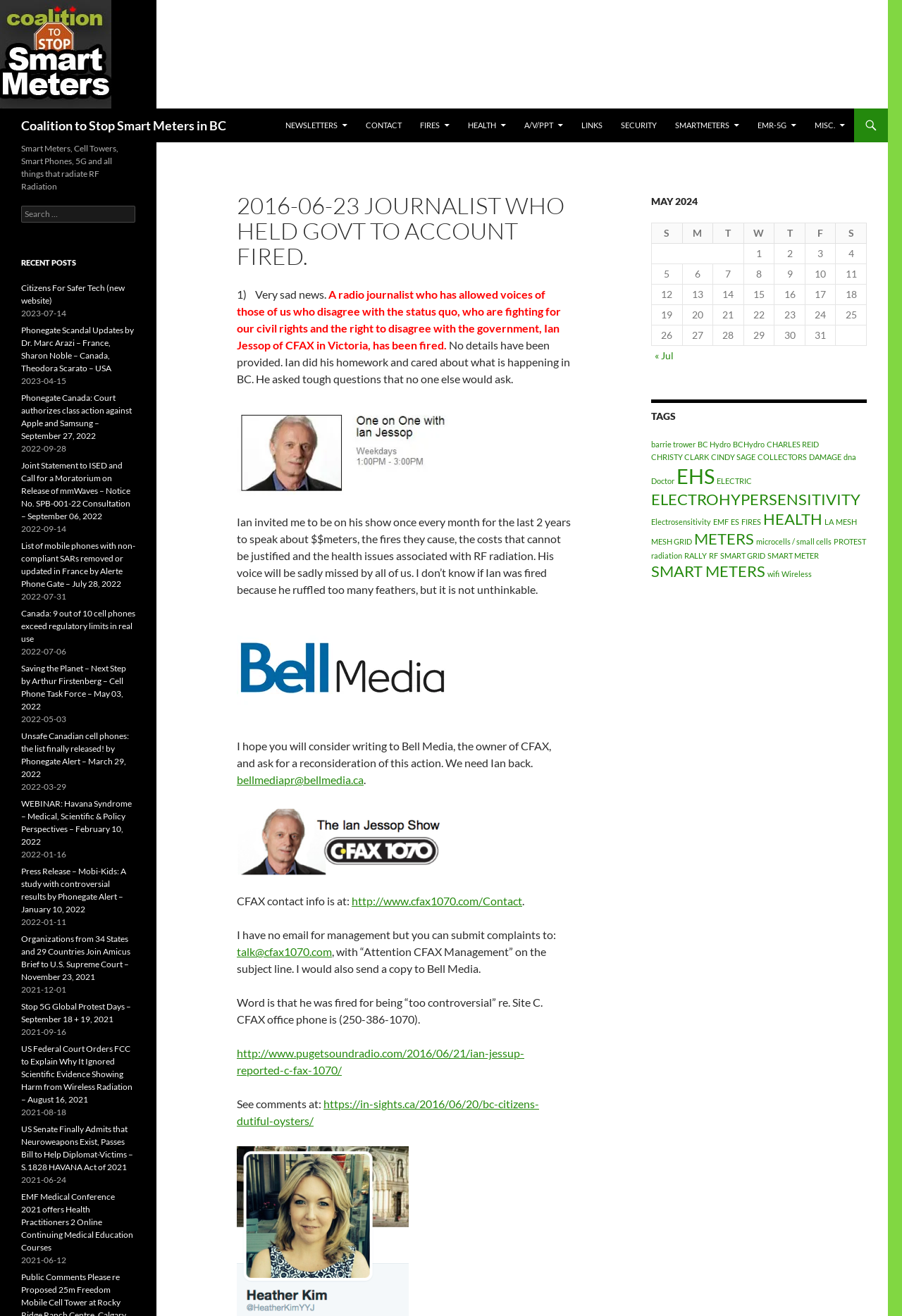Give the bounding box coordinates for the element described as: "microcells / small cells".

[0.838, 0.408, 0.922, 0.415]